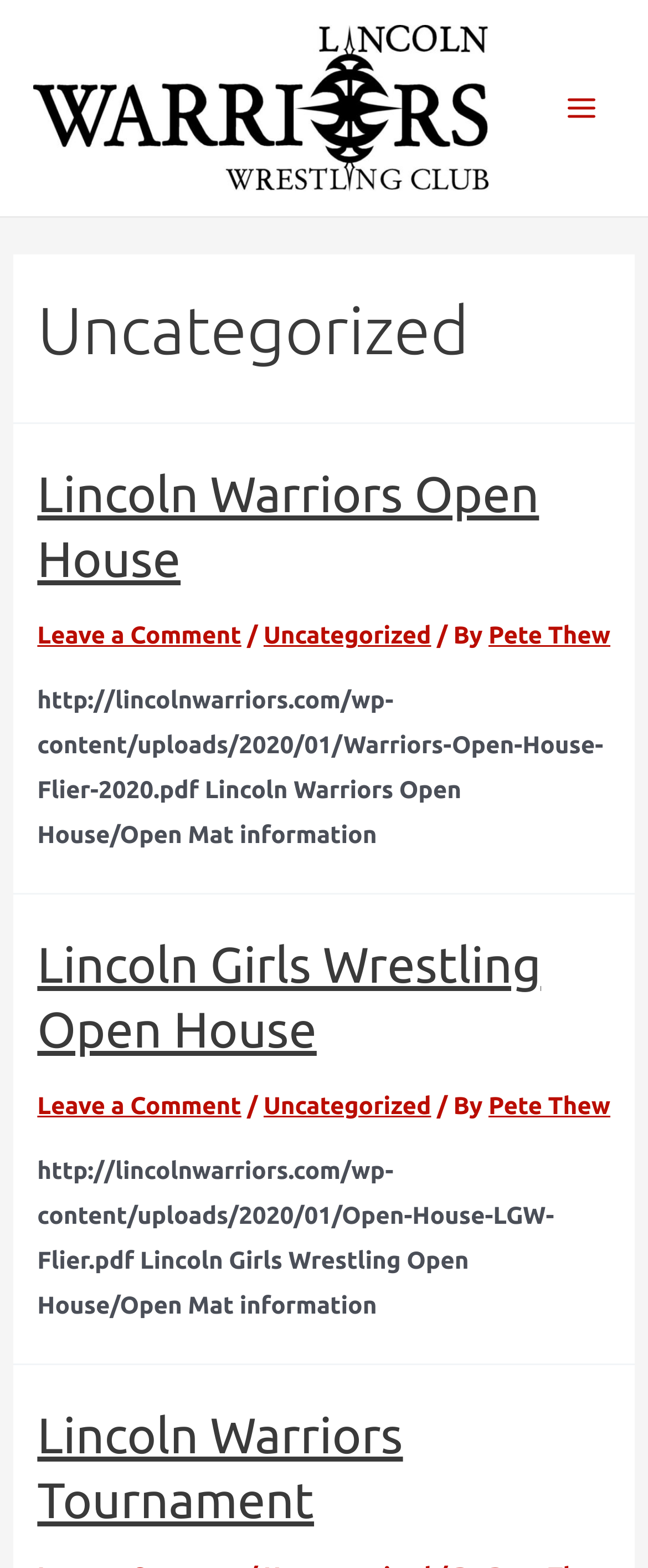Locate the bounding box coordinates of the area that needs to be clicked to fulfill the following instruction: "View the 'Lincoln Girls Wrestling Open House' information". The coordinates should be in the format of four float numbers between 0 and 1, namely [left, top, right, bottom].

[0.058, 0.597, 0.835, 0.675]